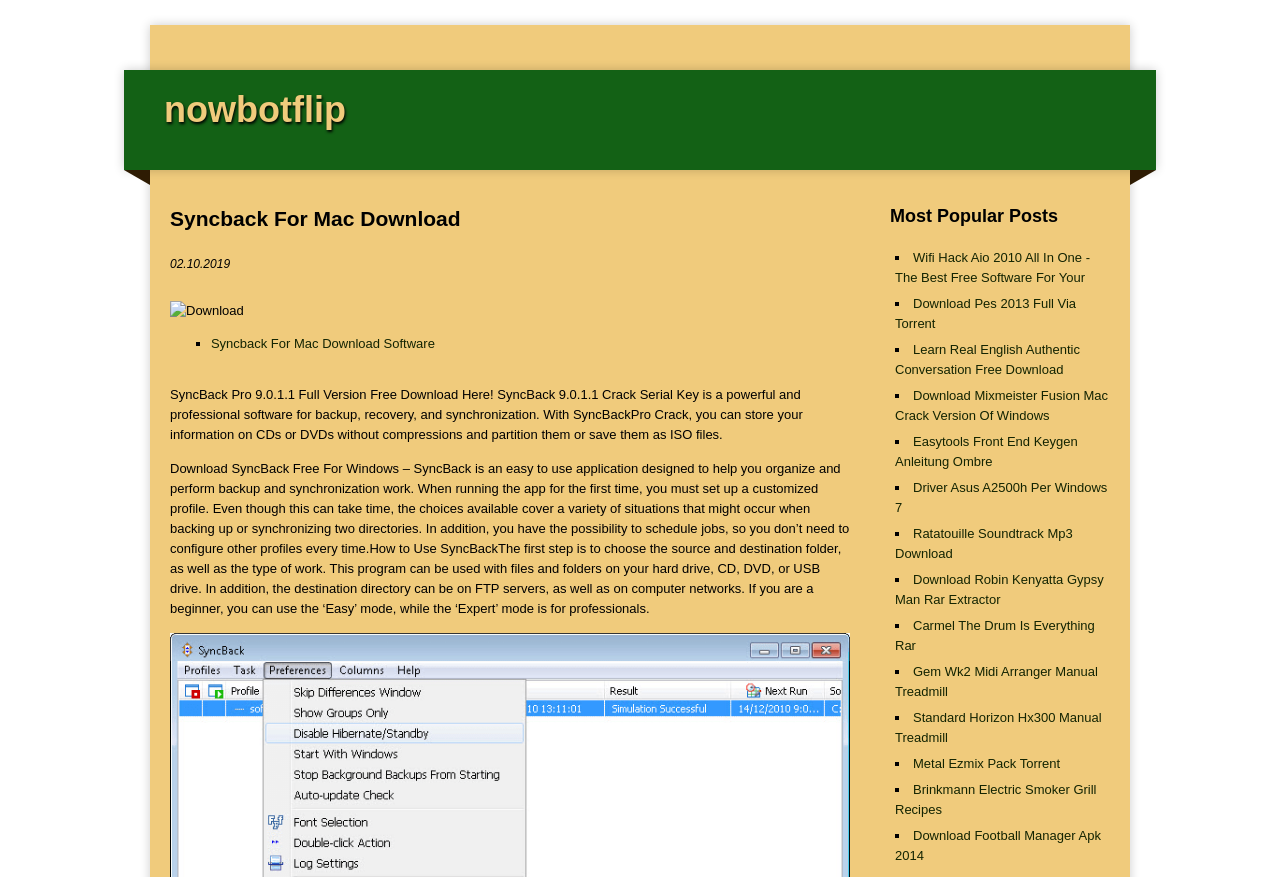Identify the bounding box coordinates of the element to click to follow this instruction: 'Contact Us'. Ensure the coordinates are four float values between 0 and 1, provided as [left, top, right, bottom].

None